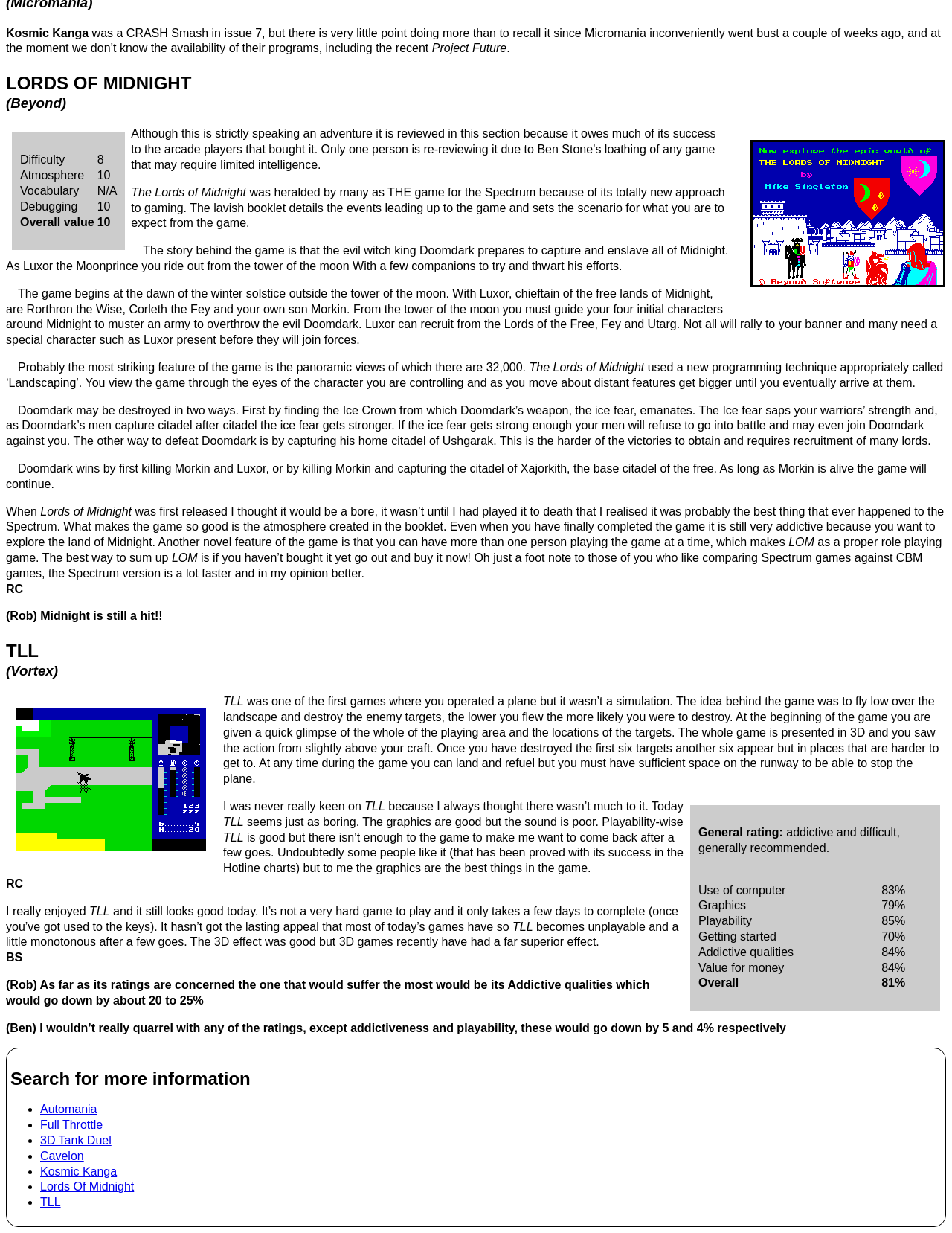Using the provided description Full Throttle, find the bounding box coordinates for the UI element. Provide the coordinates in (top-left x, top-left y, bottom-right x, bottom-right y) format, ensuring all values are between 0 and 1.

[0.042, 0.907, 0.108, 0.917]